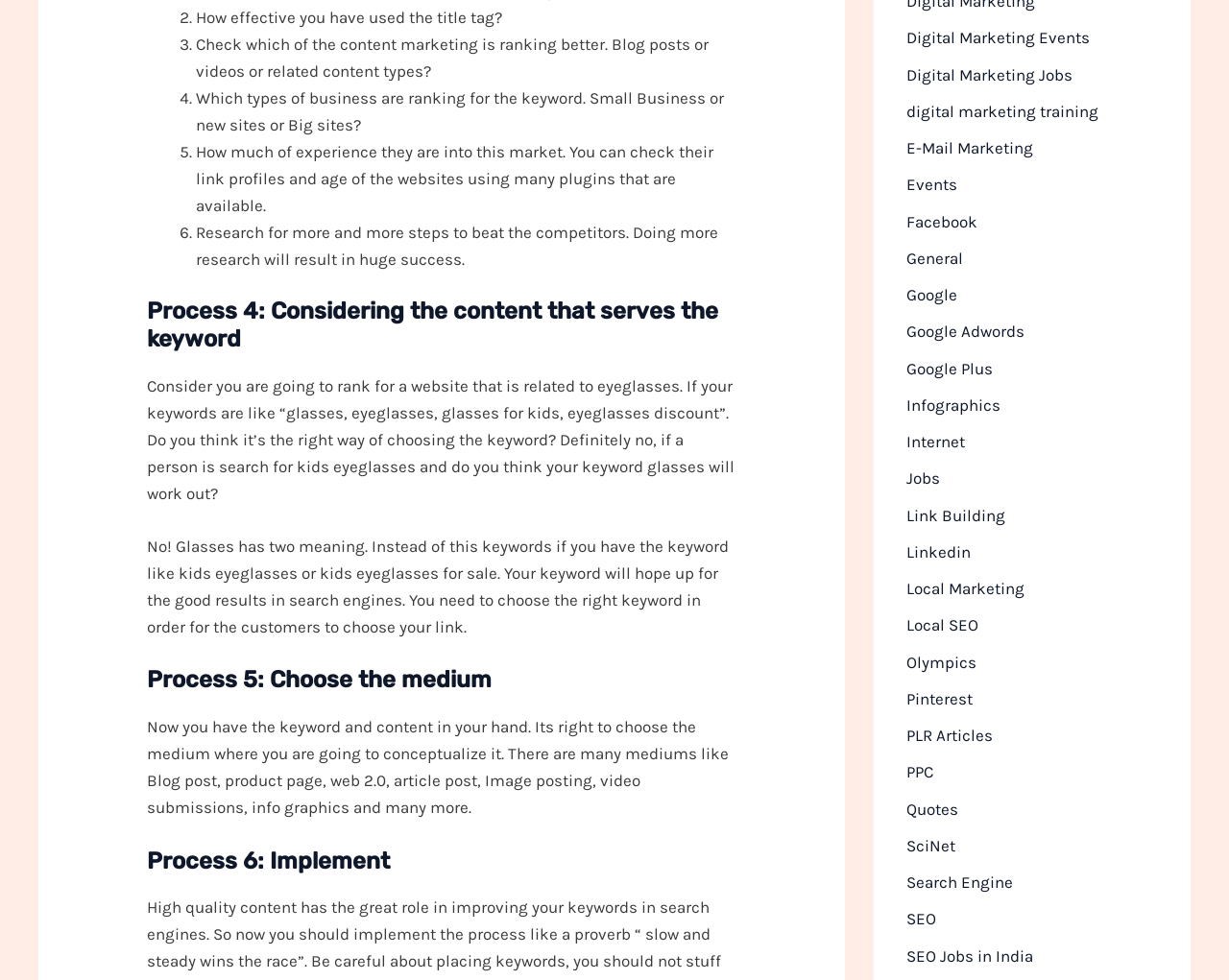Bounding box coordinates are specified in the format (top-left x, top-left y, bottom-right x, bottom-right y). All values are floating point numbers bounded between 0 and 1. Please provide the bounding box coordinate of the region this sentence describes: Google

[0.738, 0.291, 0.779, 0.311]